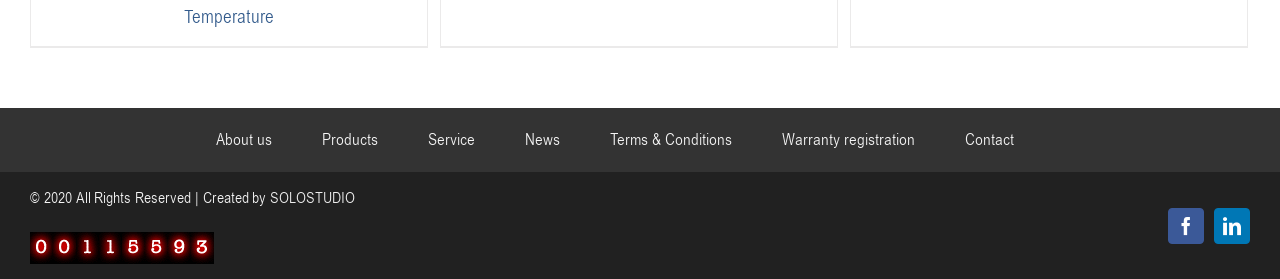What is the first link in the secondary navigation?
Based on the image, provide a one-word or brief-phrase response.

About us